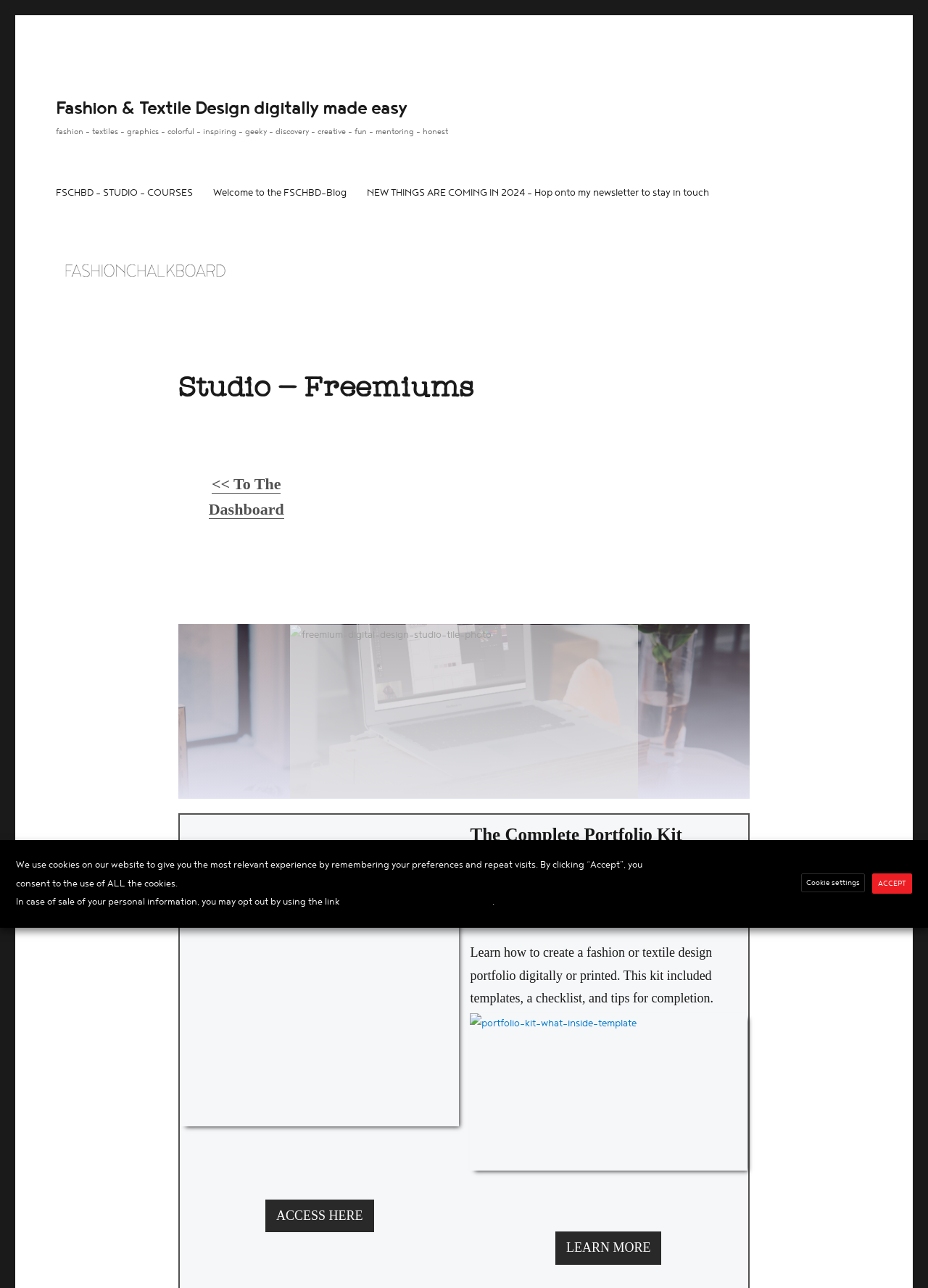Provide a brief response to the question below using a single word or phrase: 
What is the name of the studio?

FSCHBD Studio